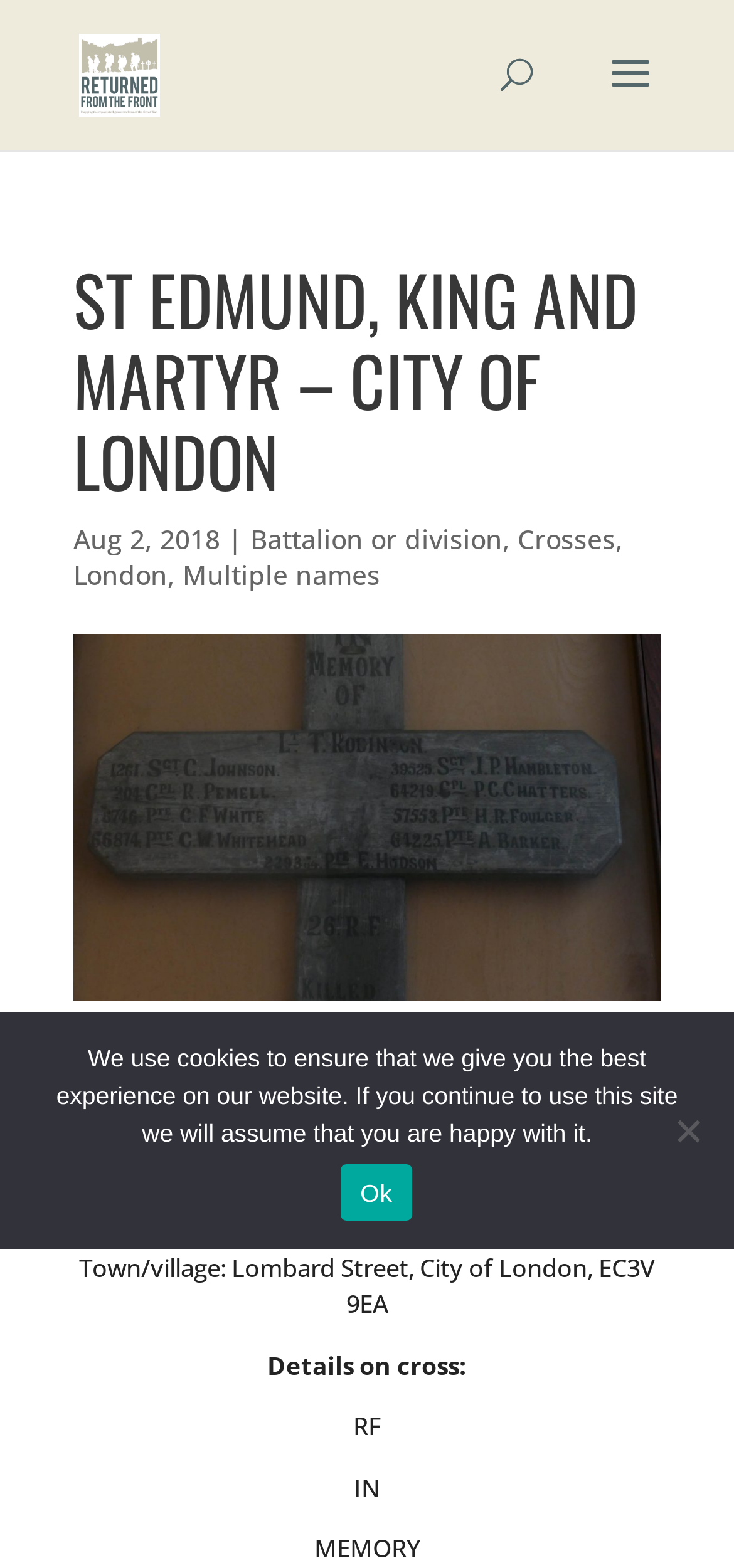Extract the primary heading text from the webpage.

ST EDMUND, KING AND MARTYR – CITY OF LONDON